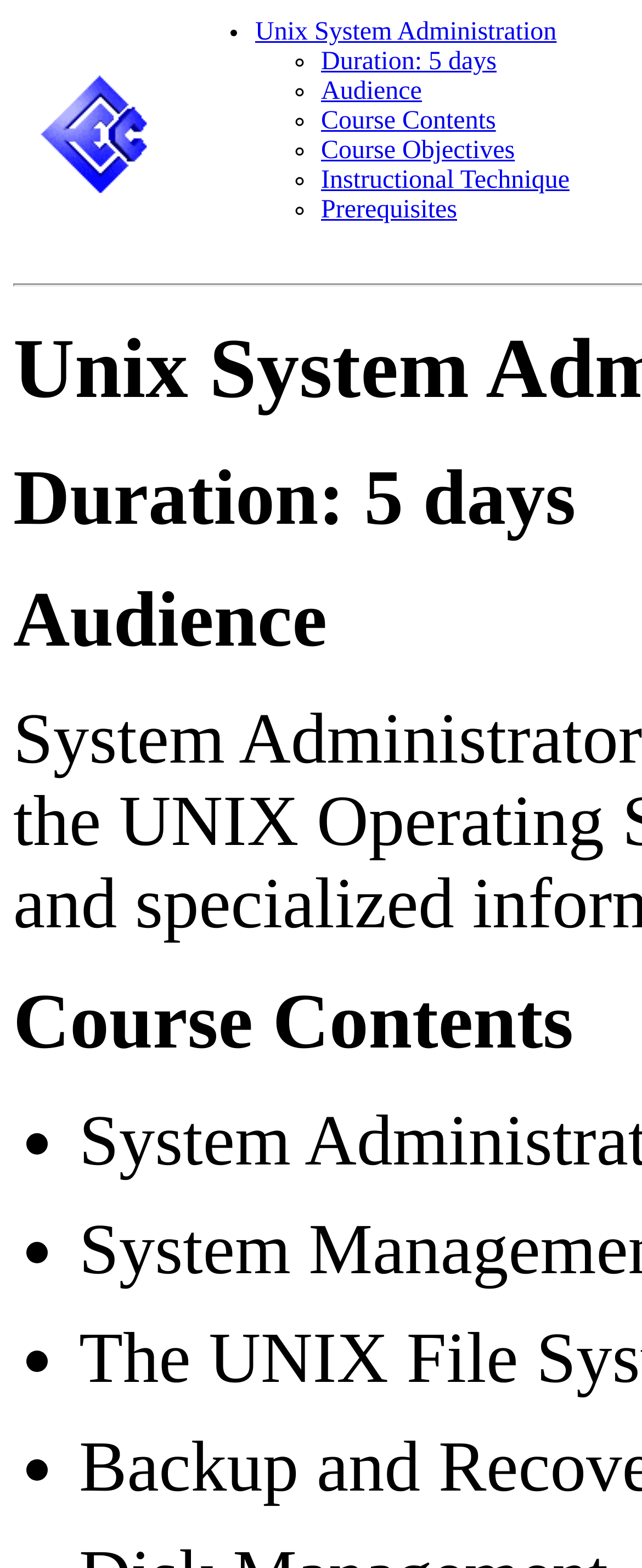What is the logo on the top left corner?
Please provide a single word or phrase as your answer based on the screenshot.

EEC Logo